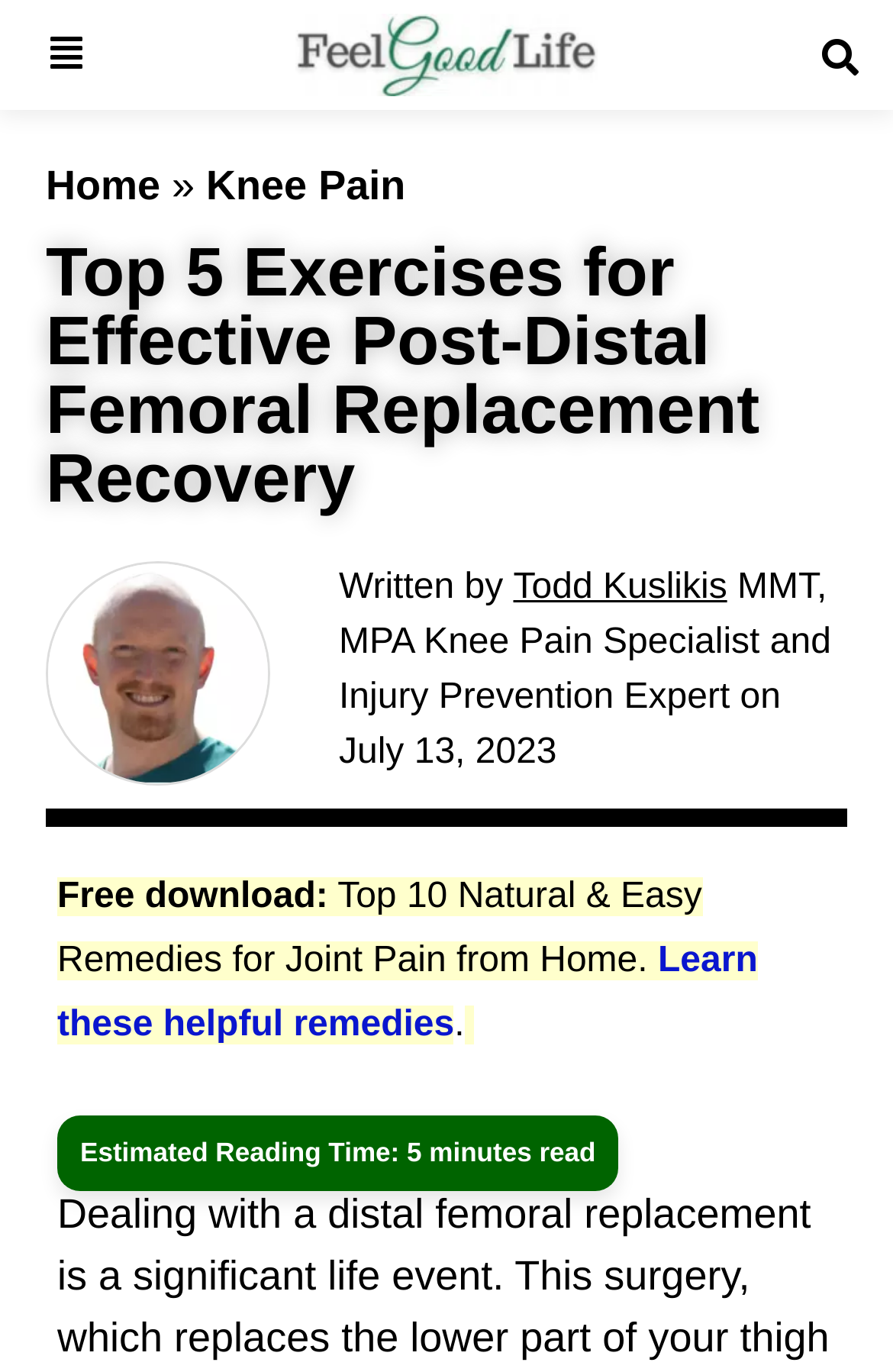Who wrote the article?
Look at the image and answer the question with a single word or phrase.

Todd Kuslikis